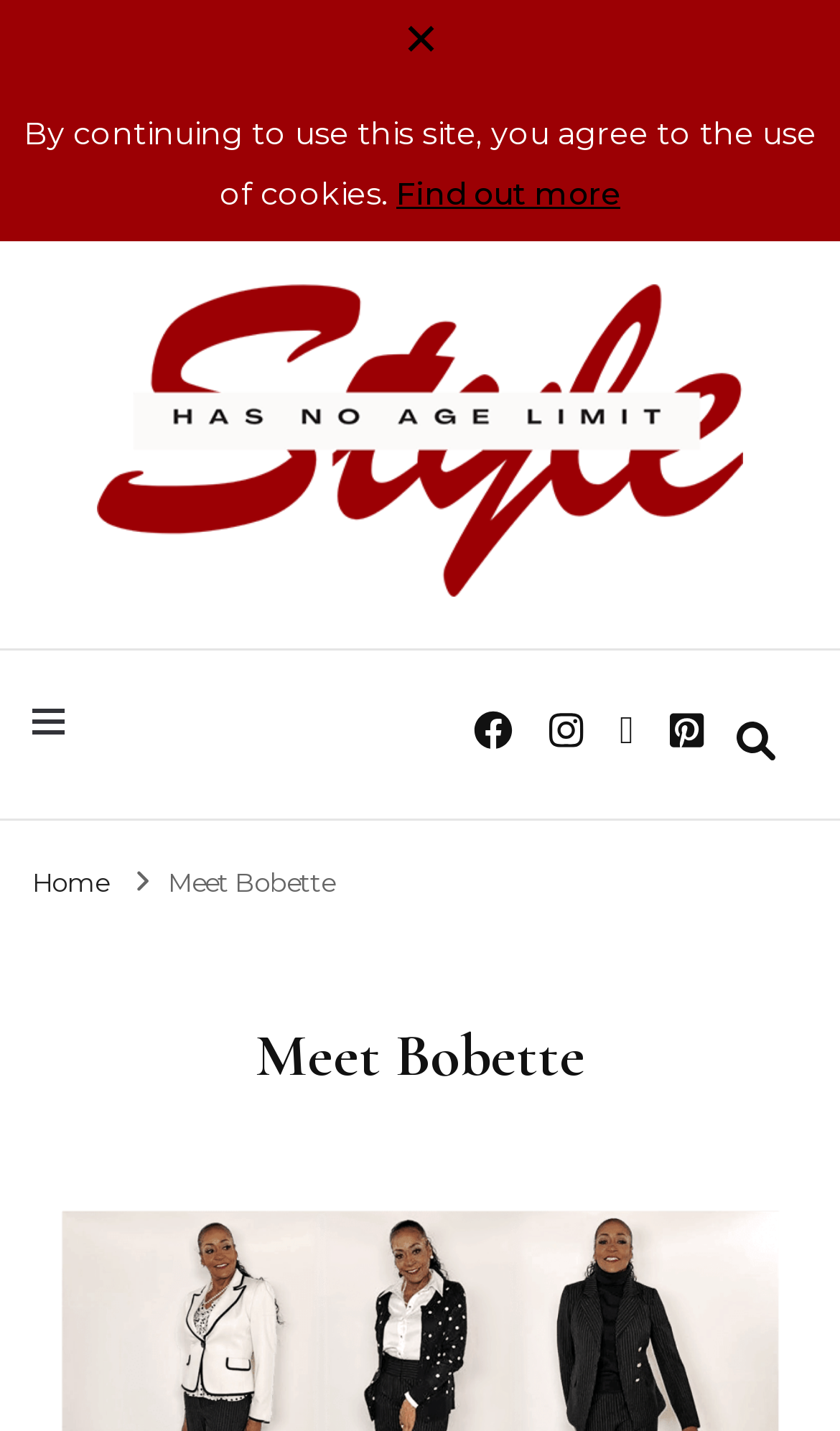Given the element description Style Has No Age Limit, predict the bounding box coordinates for the UI element in the webpage screenshot. The format should be (top-left x, top-left y, bottom-right x, bottom-right y), and the values should be between 0 and 1.

[0.038, 0.244, 0.772, 0.294]